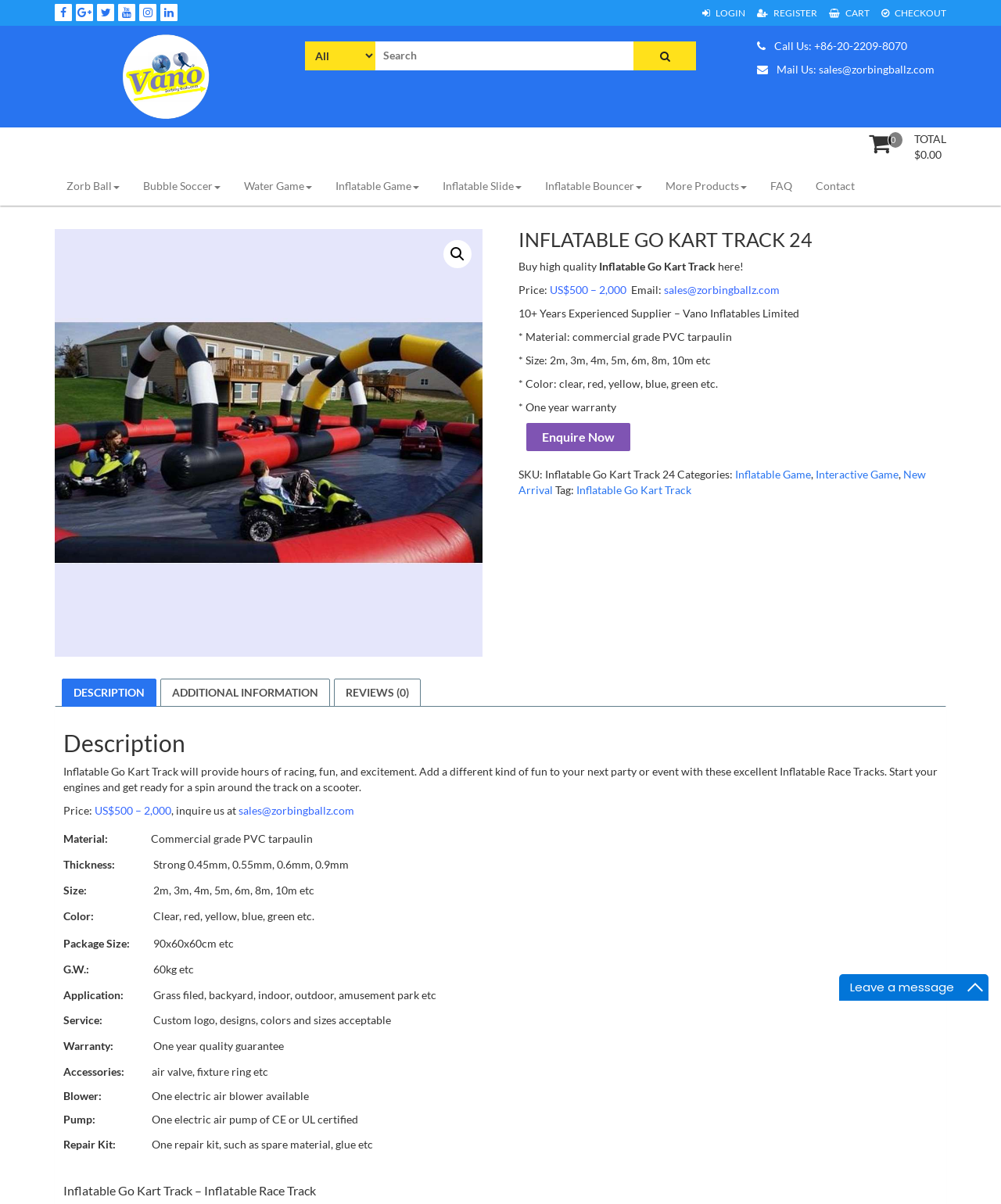What is the category of Inflatable Go Kart Track?
Using the image, answer in one word or phrase.

Inflatable Game